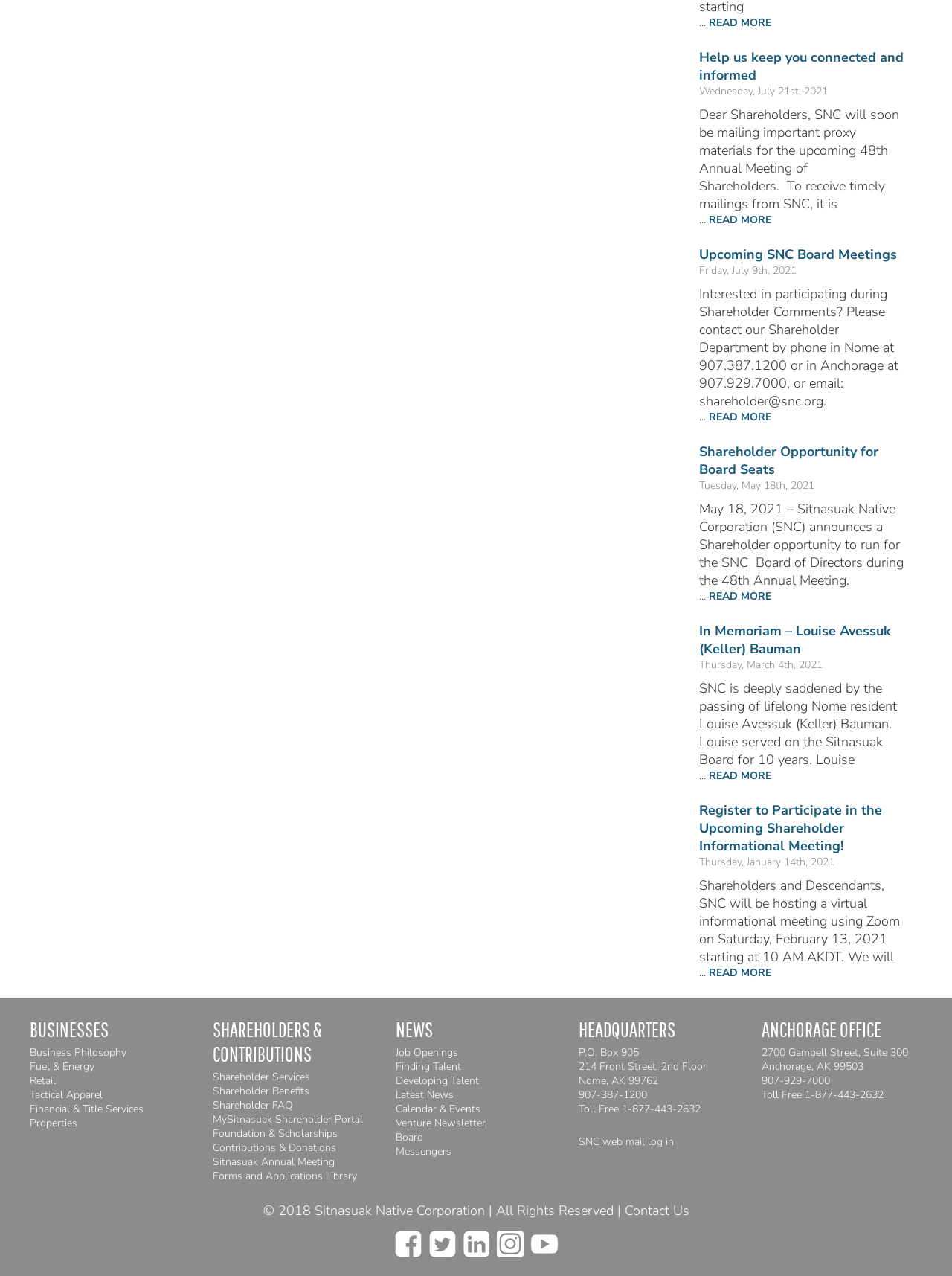Given the description "Freedom Theater", determine the bounding box of the corresponding UI element.

None